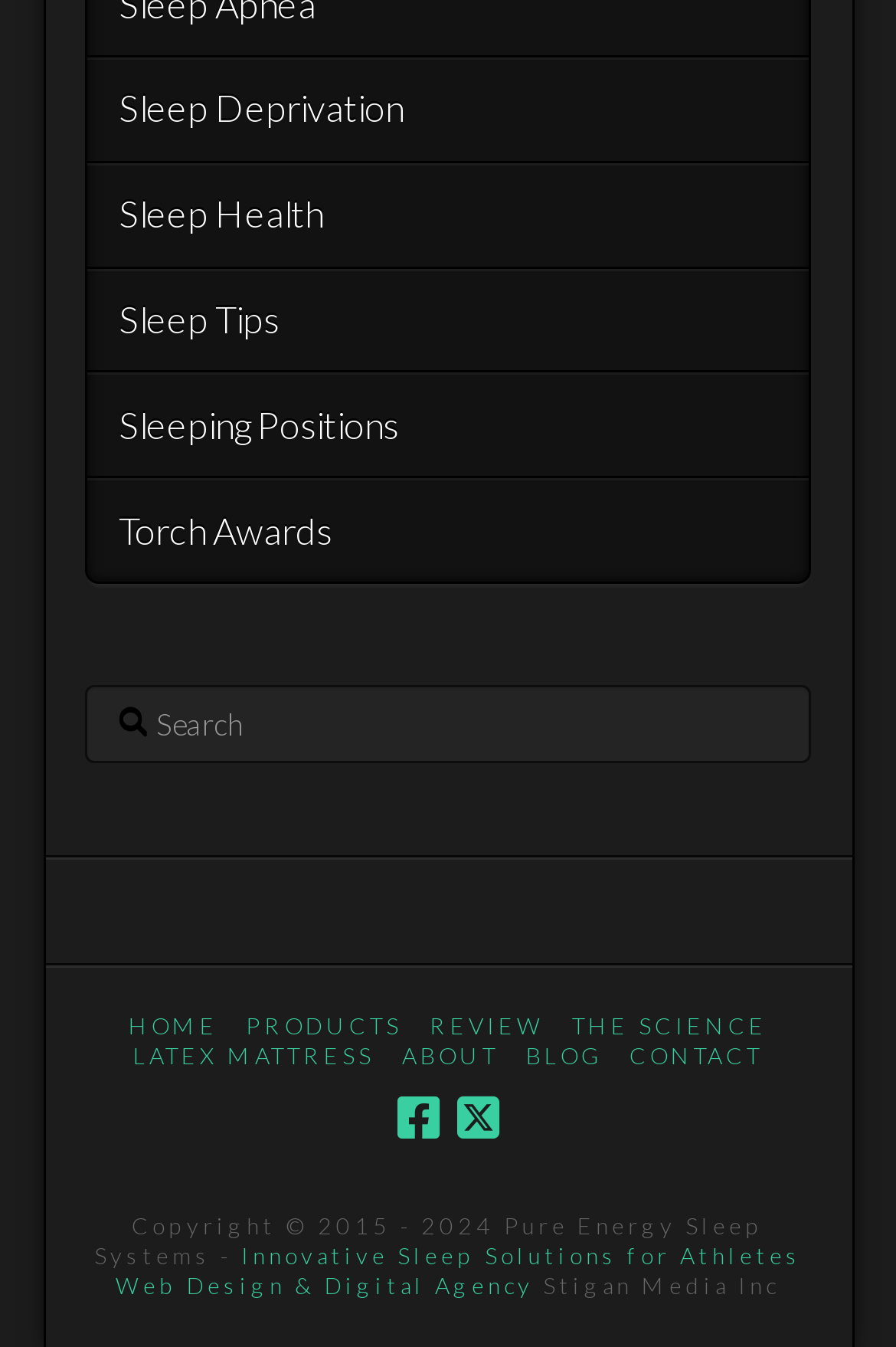Identify the bounding box for the described UI element. Provide the coordinates in (top-left x, top-left y, bottom-right x, bottom-right y) format with values ranging from 0 to 1: Sleep Health

[0.132, 0.142, 0.361, 0.174]